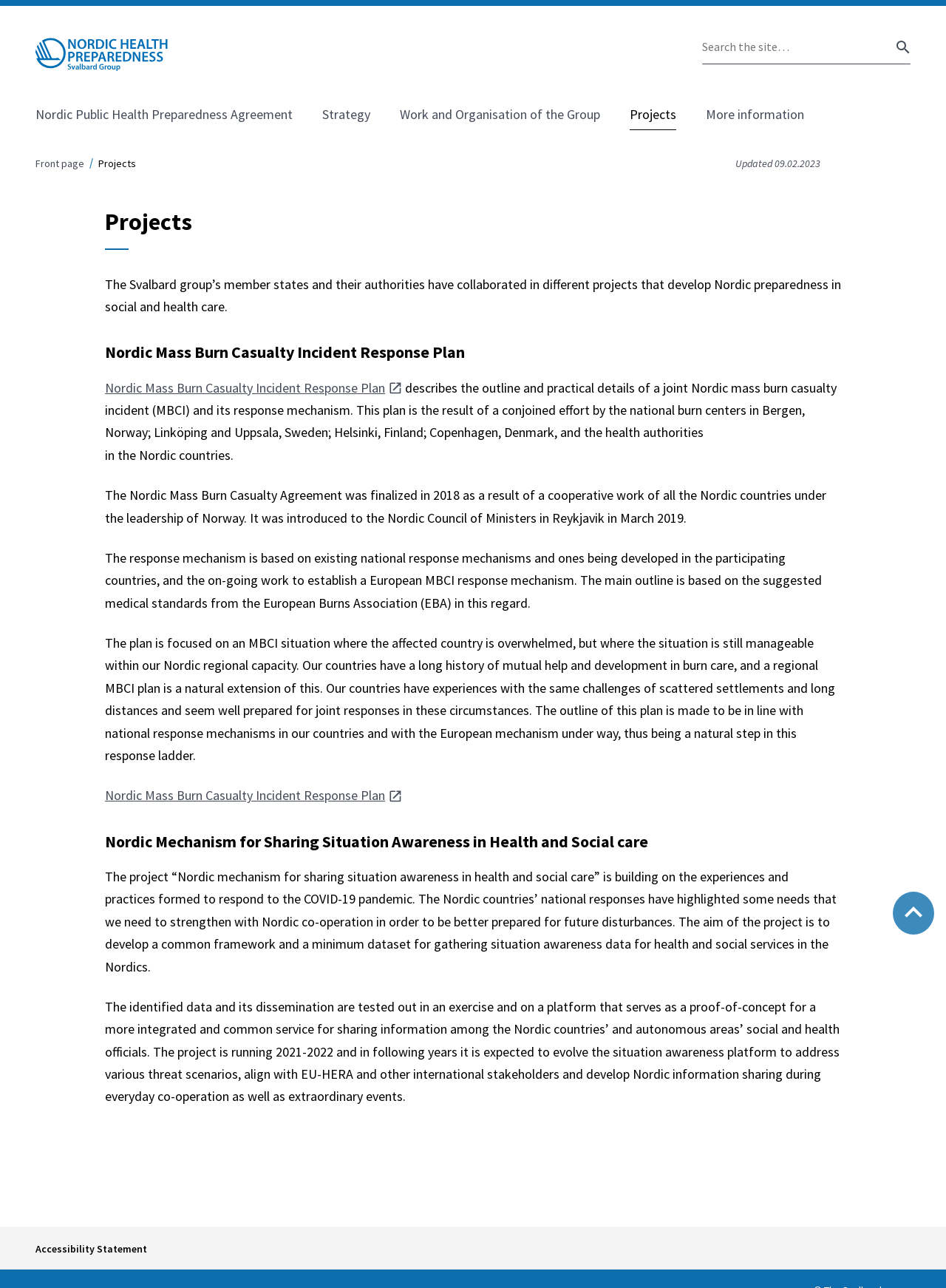Kindly provide the bounding box coordinates of the section you need to click on to fulfill the given instruction: "Click the 'Mining Jobs' link".

None